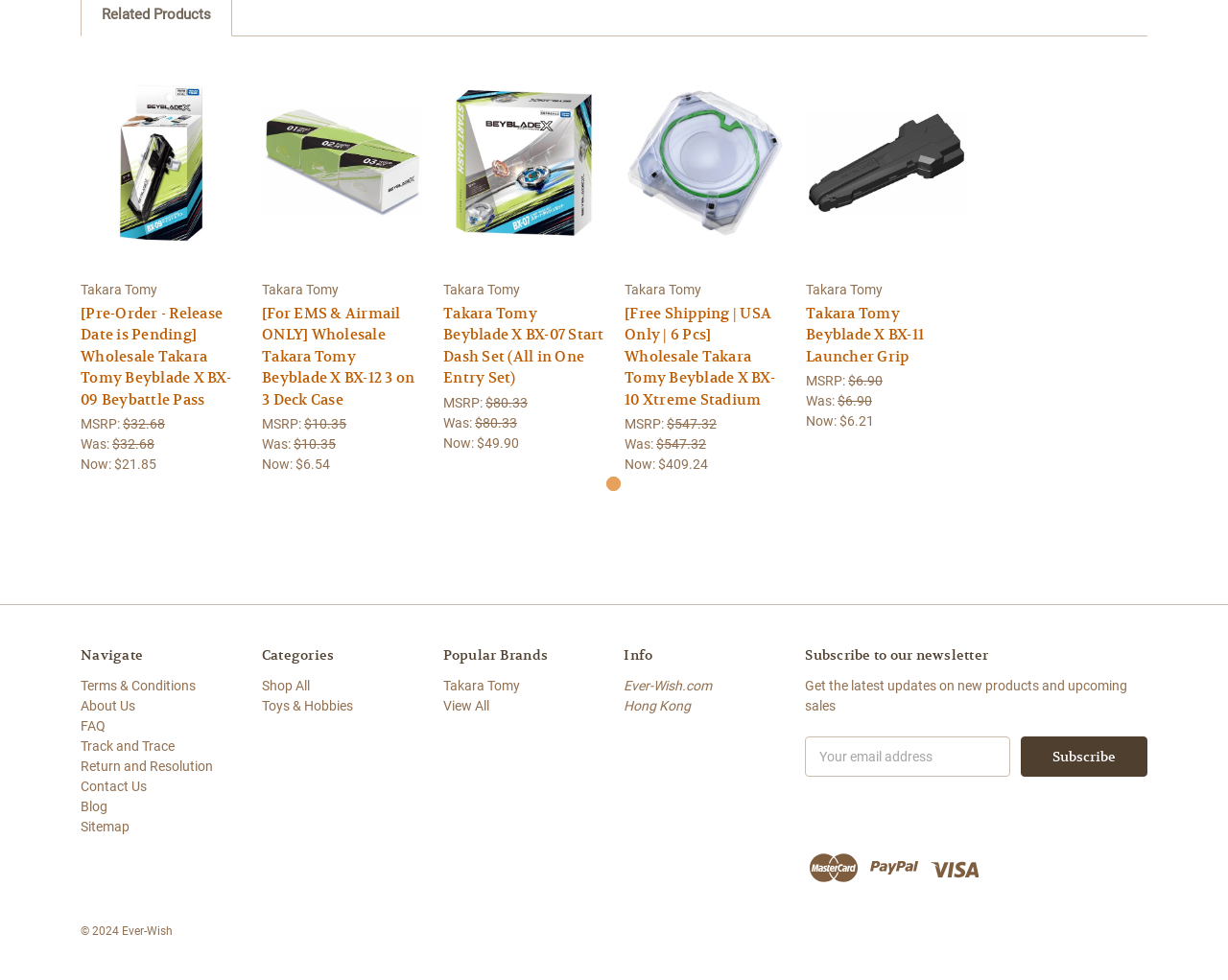Utilize the details in the image to give a detailed response to the question: What is the function of the 'Quick view' button?

Based on the webpage, I can see that the 'Quick view' button is present next to each product, which suggests that it allows users to quickly view the details of the product without having to navigate to a separate page.